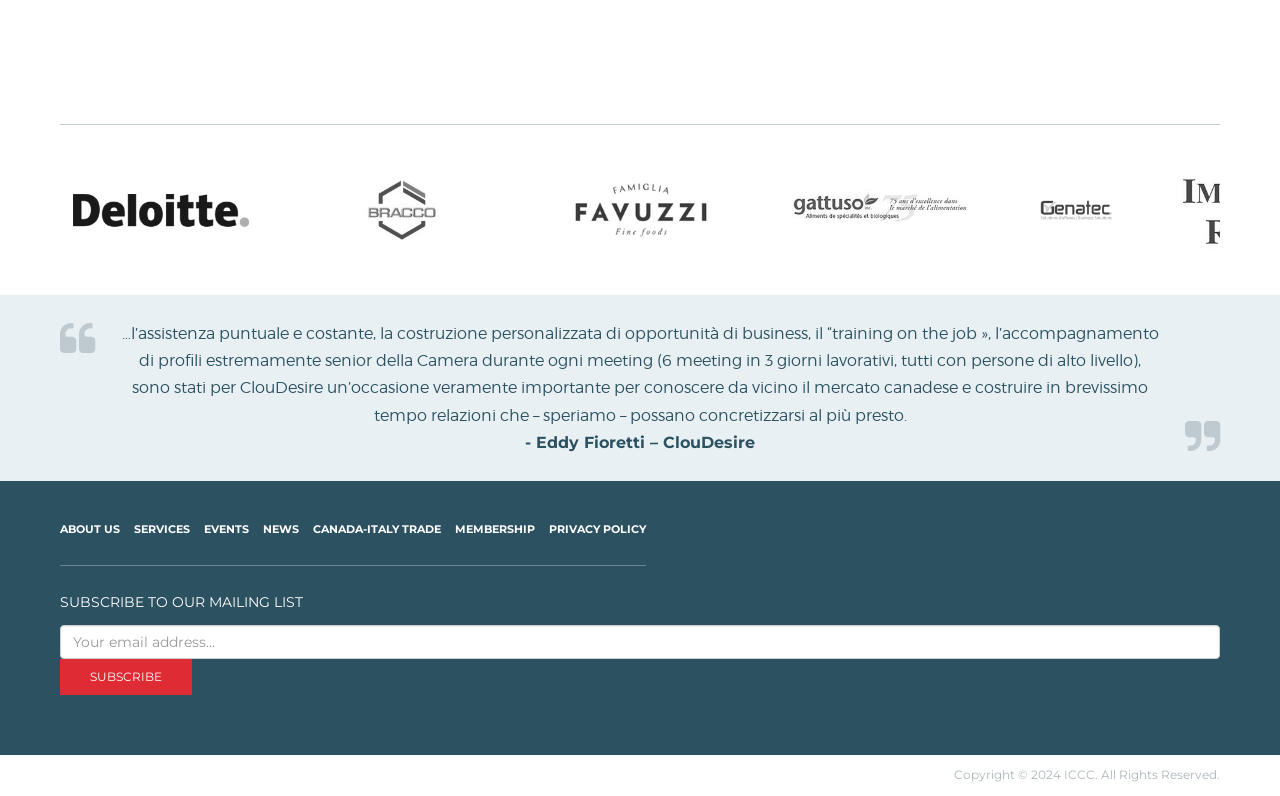Show the bounding box coordinates for the HTML element as described: "Privacy Policy".

[0.429, 0.658, 0.505, 0.672]